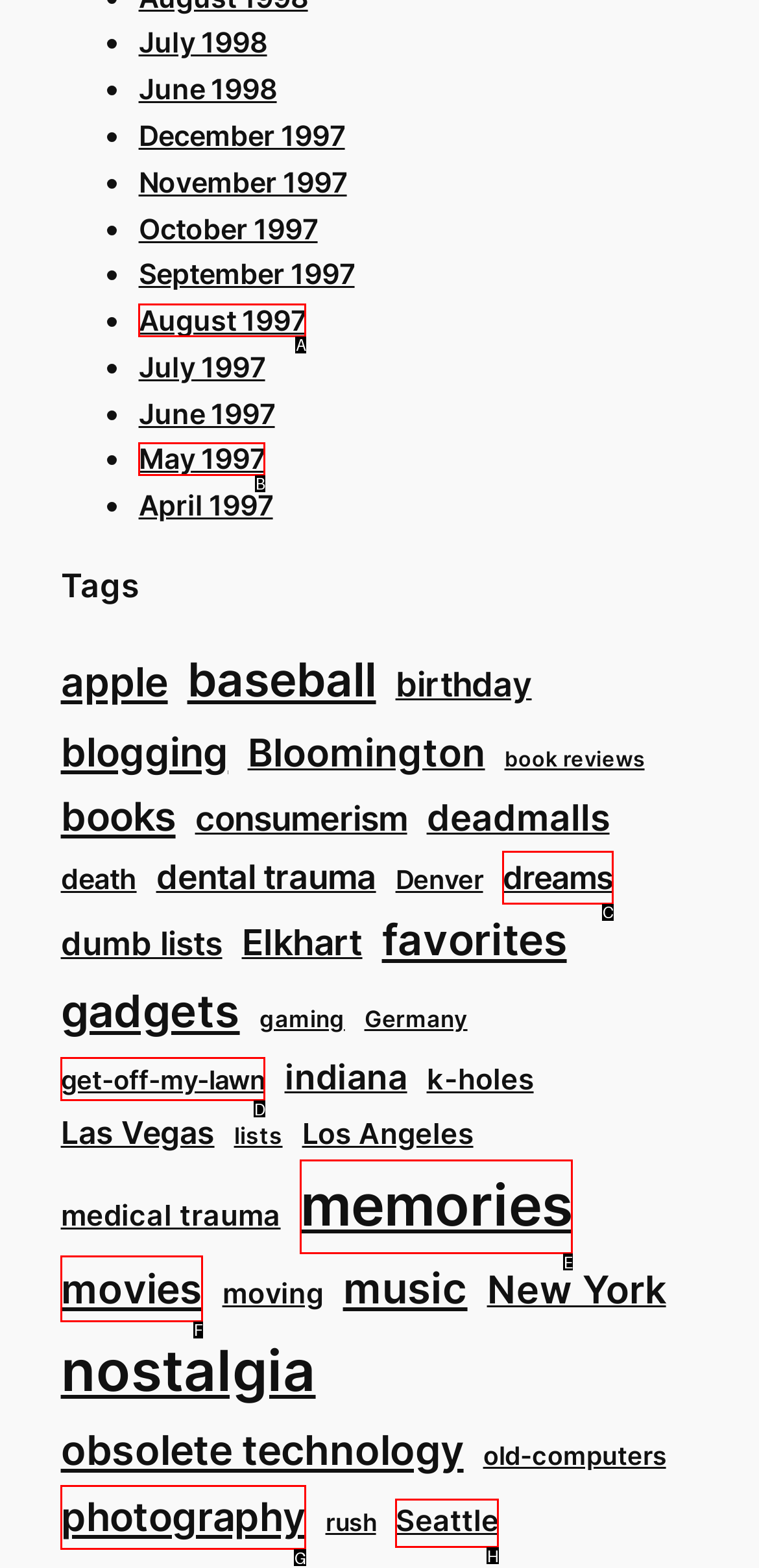Which UI element should you click on to achieve the following task: Click the logo image? Provide the letter of the correct option.

None